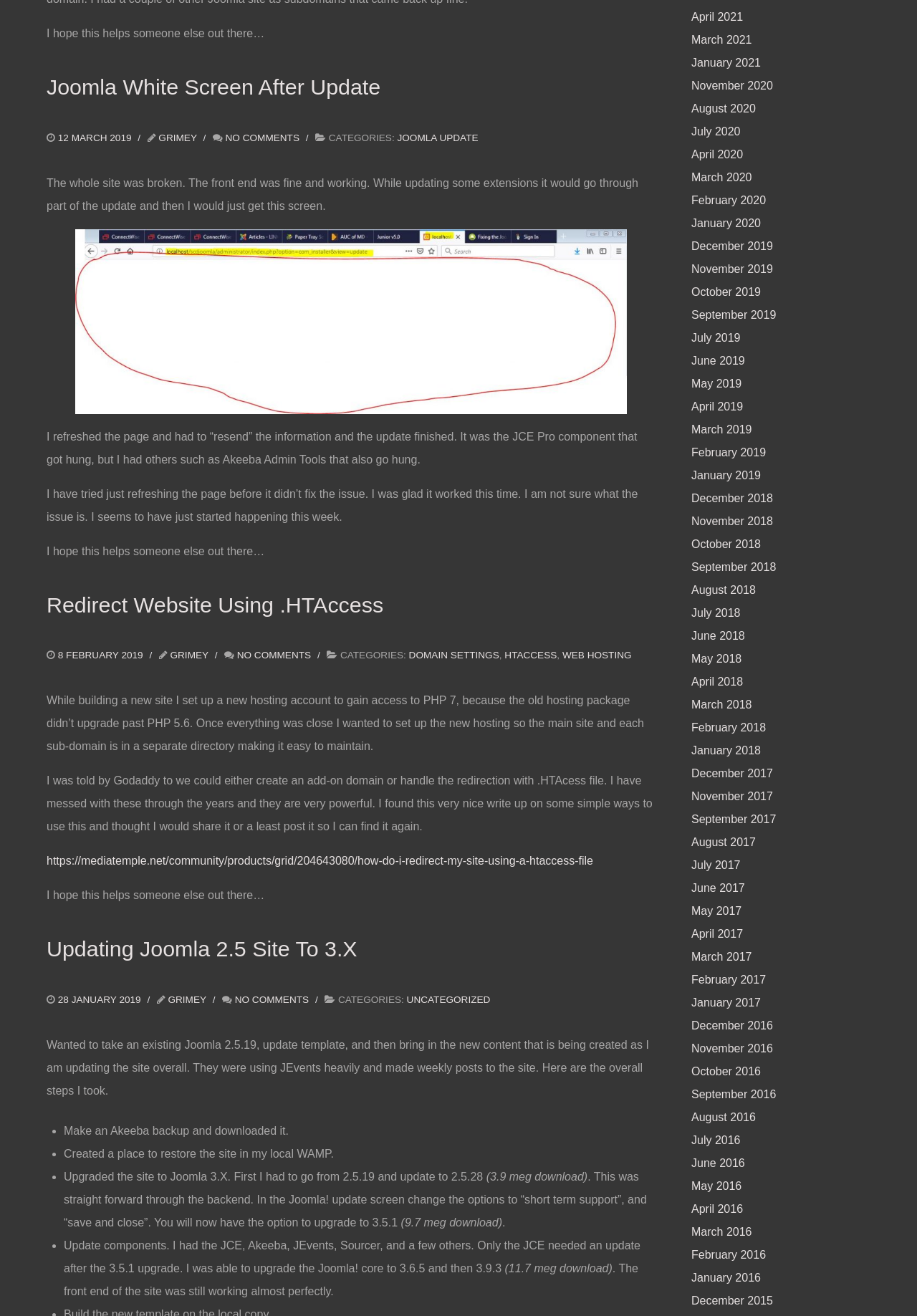Using the element description provided, determine the bounding box coordinates in the format (top-left x, top-left y, bottom-right x, bottom-right y). Ensure that all values are floating point numbers between 0 and 1. Element description: https://mediatemple.net/community/products/grid/204643080/how-do-i-redirect-my-site-using-a-htaccess-file

[0.051, 0.65, 0.647, 0.659]